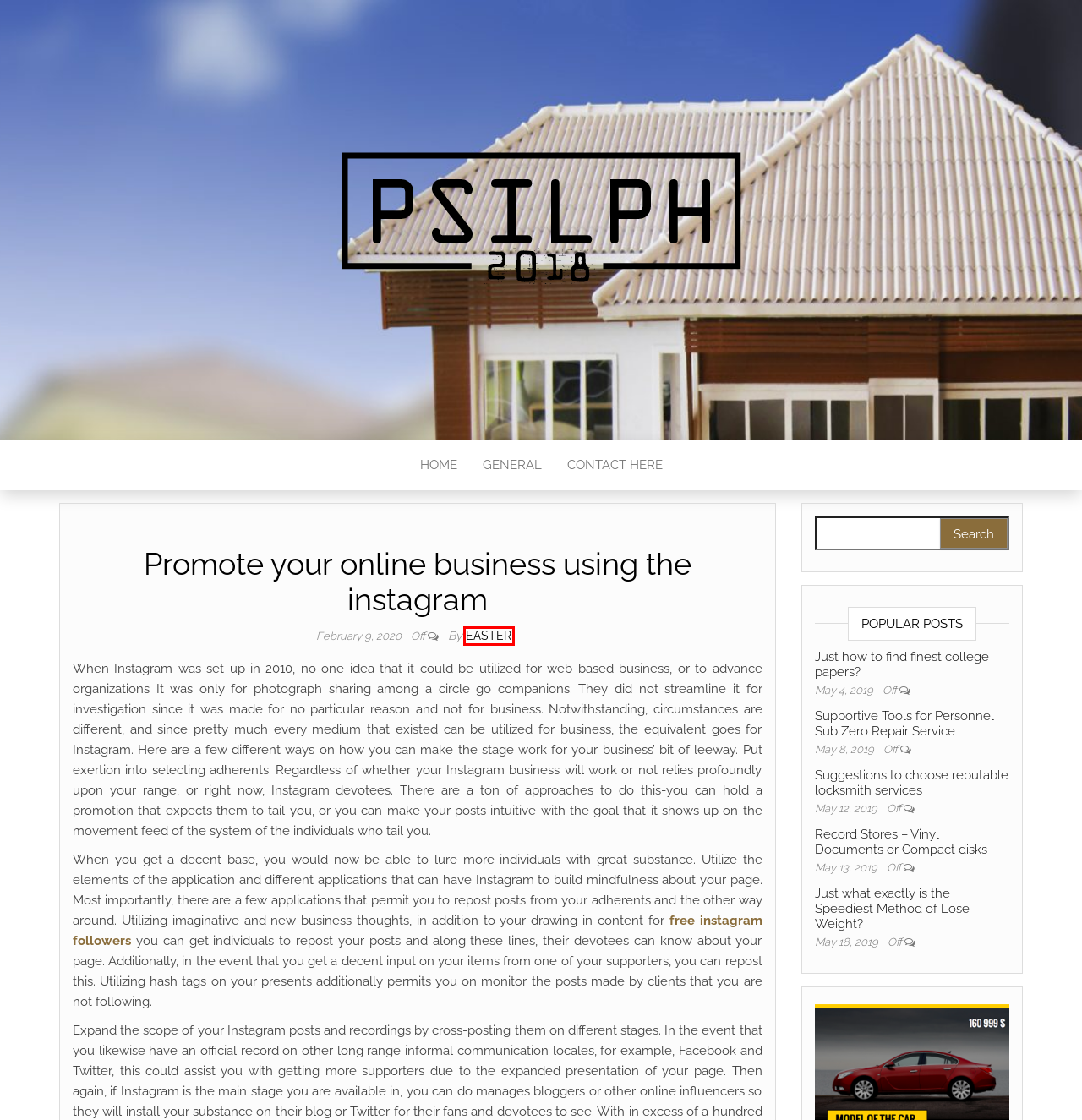Given a screenshot of a webpage with a red bounding box highlighting a UI element, determine which webpage description best matches the new webpage that appears after clicking the highlighted element. Here are the candidates:
A. Supportive Tools for Personnel Sub Zero Repair Service – Psilph 2018
B. Psilph 2018
C. easter – Psilph 2018
D. General – Psilph 2018
E. Record Stores  – Vinyl Documents or Compact disks – Psilph 2018
F. Just how to find finest college papers? – Psilph 2018
G. Contact Here – Psilph 2018
H. Suggestions to choose reputable locksmith services – Psilph 2018

C